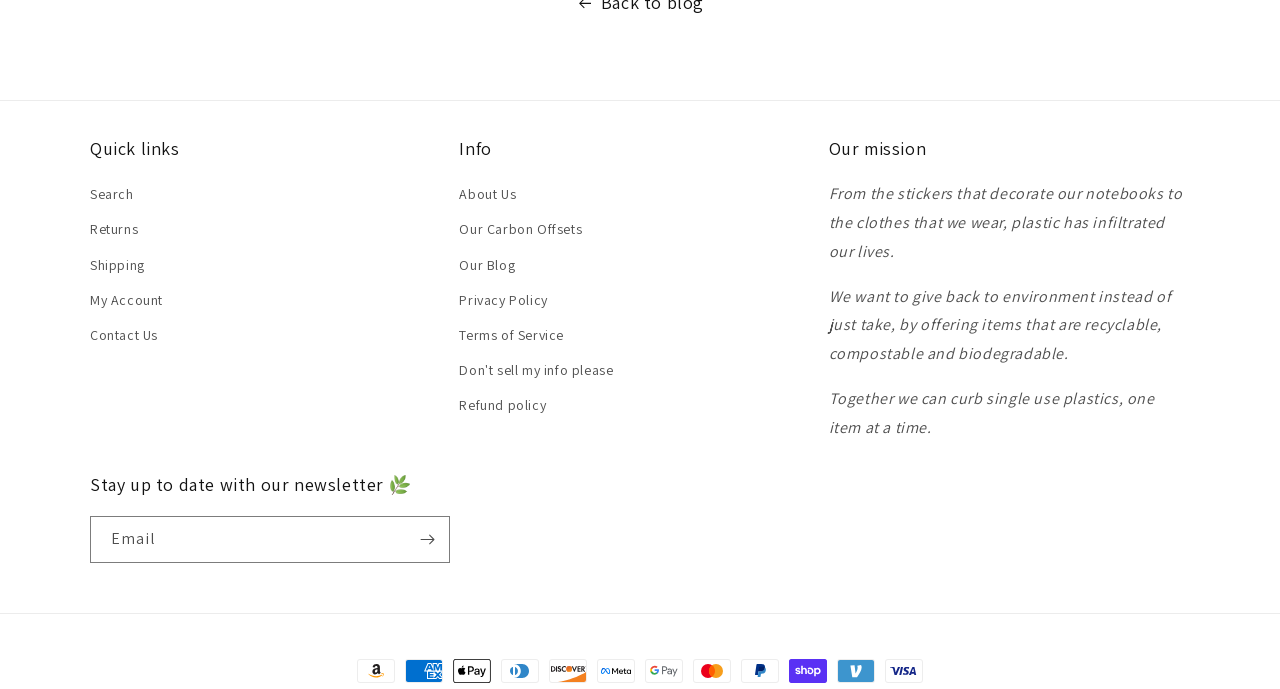What is the theme of the icons in the 'Quick links' section?
Based on the image content, provide your answer in one word or a short phrase.

E-commerce